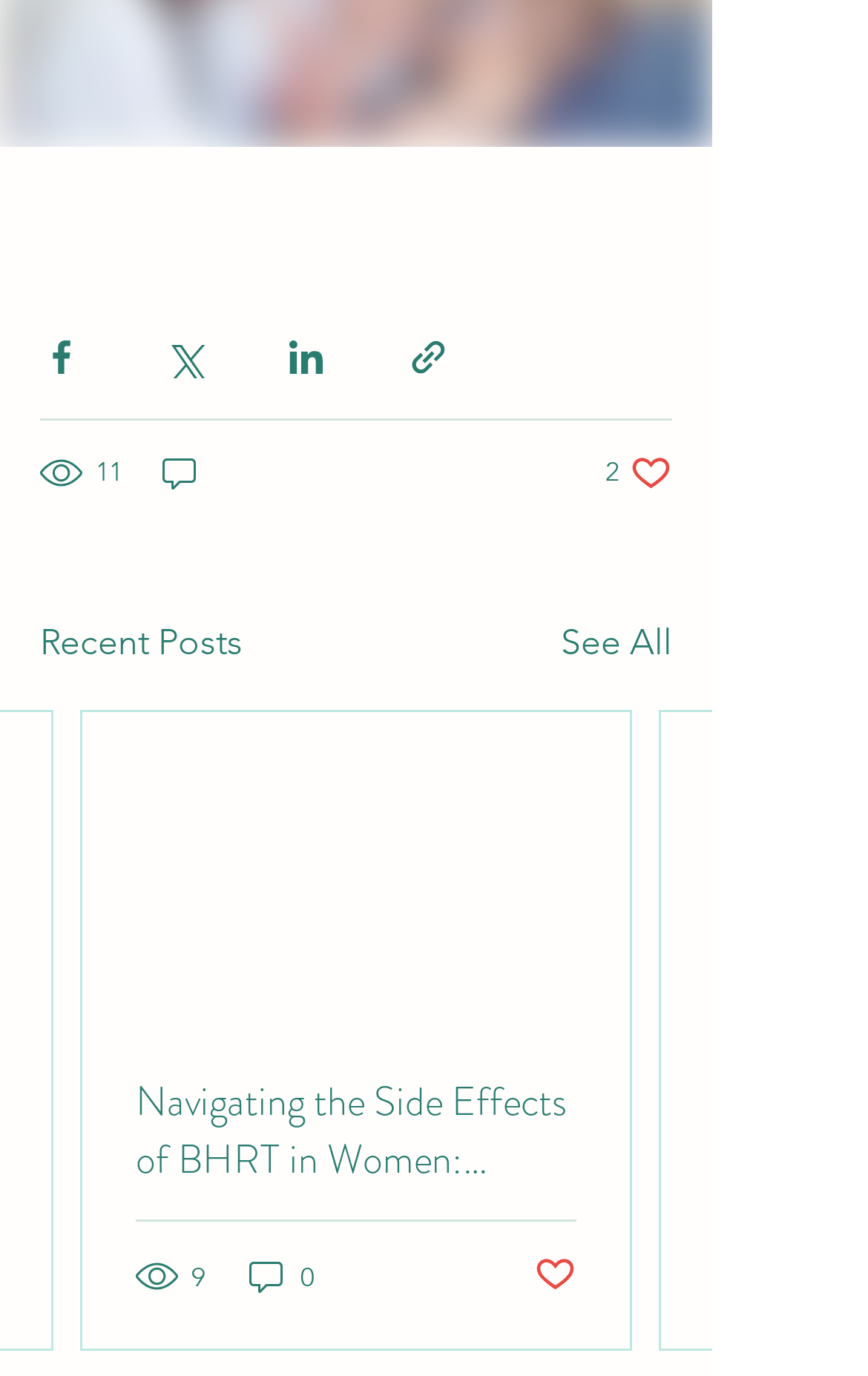Could you find the bounding box coordinates of the clickable area to complete this instruction: "Learn about the 6 Legged Tees Team"?

None